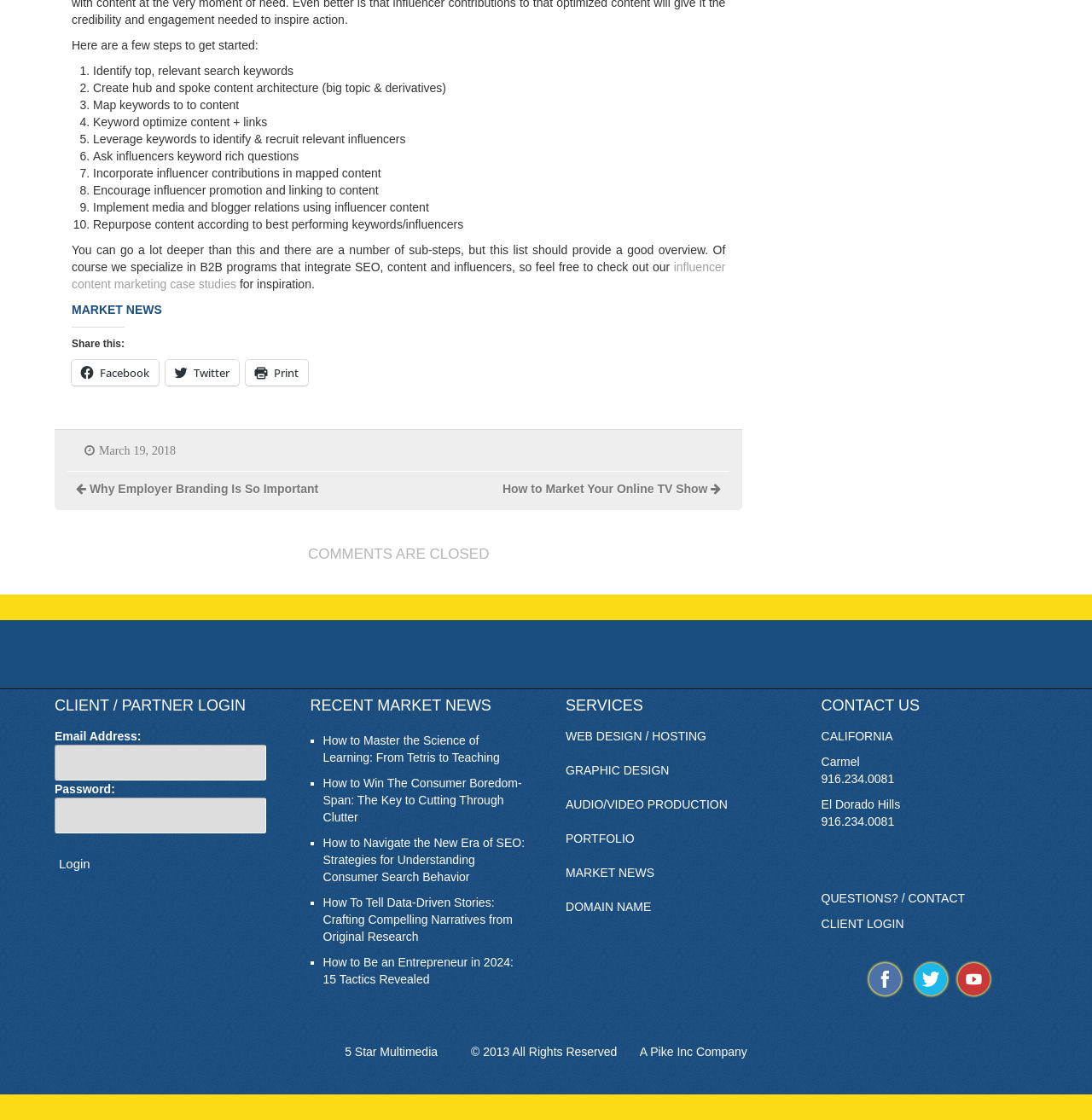What is the first step to get started?
Can you provide an in-depth and detailed response to the question?

The webpage provides a list of steps to get started, and the first step is to identify top, relevant search keywords, which is indicated by the StaticText element with OCR text '1. Identify top, relevant search keywords'.